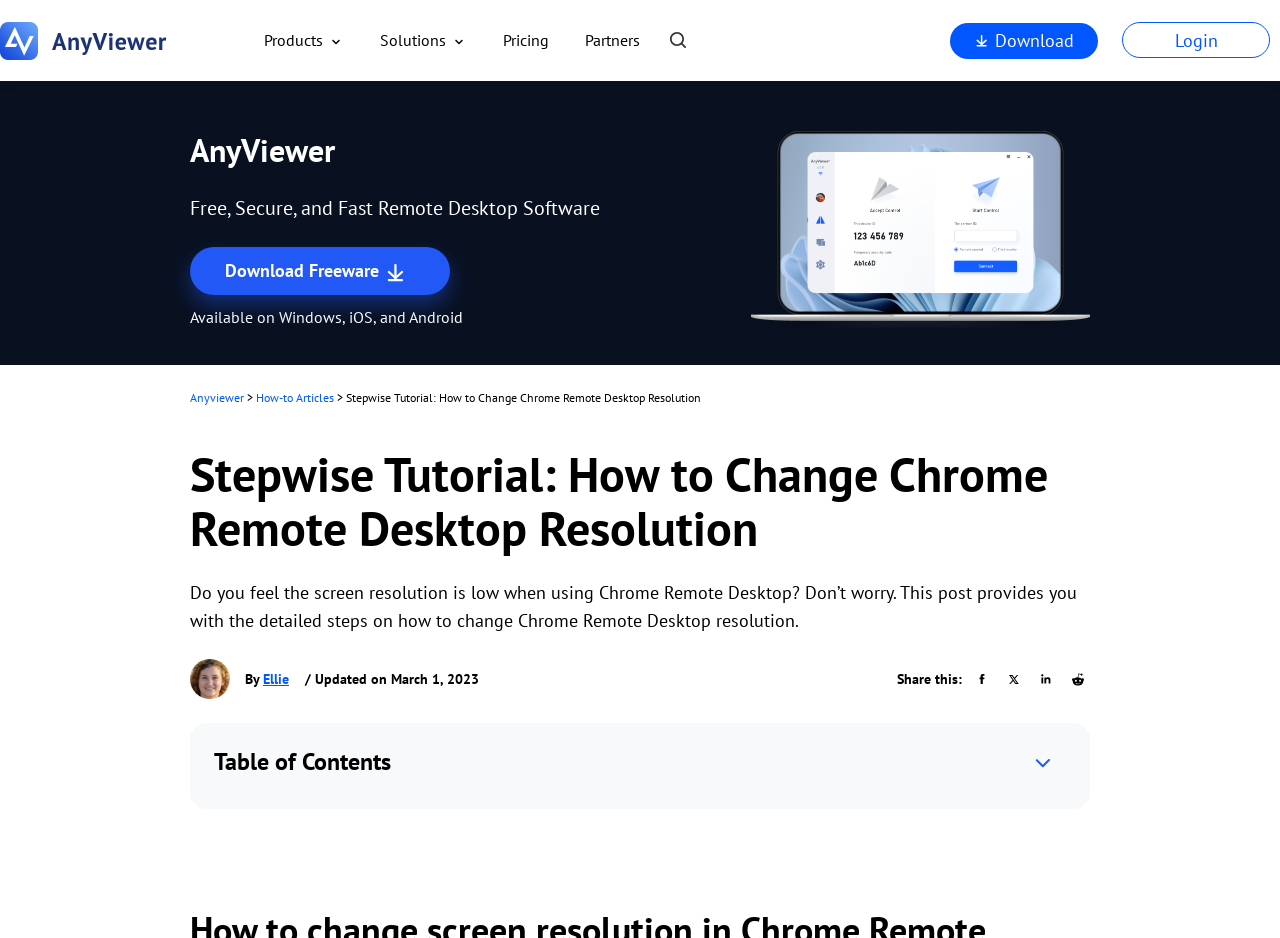Identify the bounding box coordinates necessary to click and complete the given instruction: "Share this post on Facebook".

[0.758, 0.711, 0.777, 0.737]